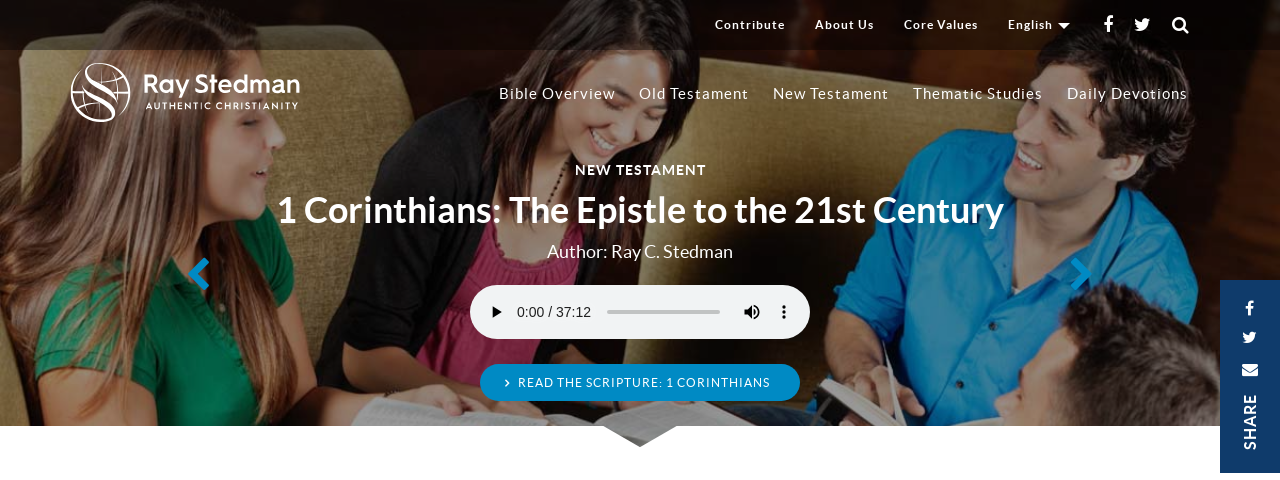What is the atmosphere of the setting?
Carefully examine the image and provide a detailed answer to the question.

The setting has a cozy ambiance, hinting at a casual yet meaningful Bible study atmosphere. The light-colored furniture and the group's comfortable seating arrangement contribute to this cozy and casual atmosphere.